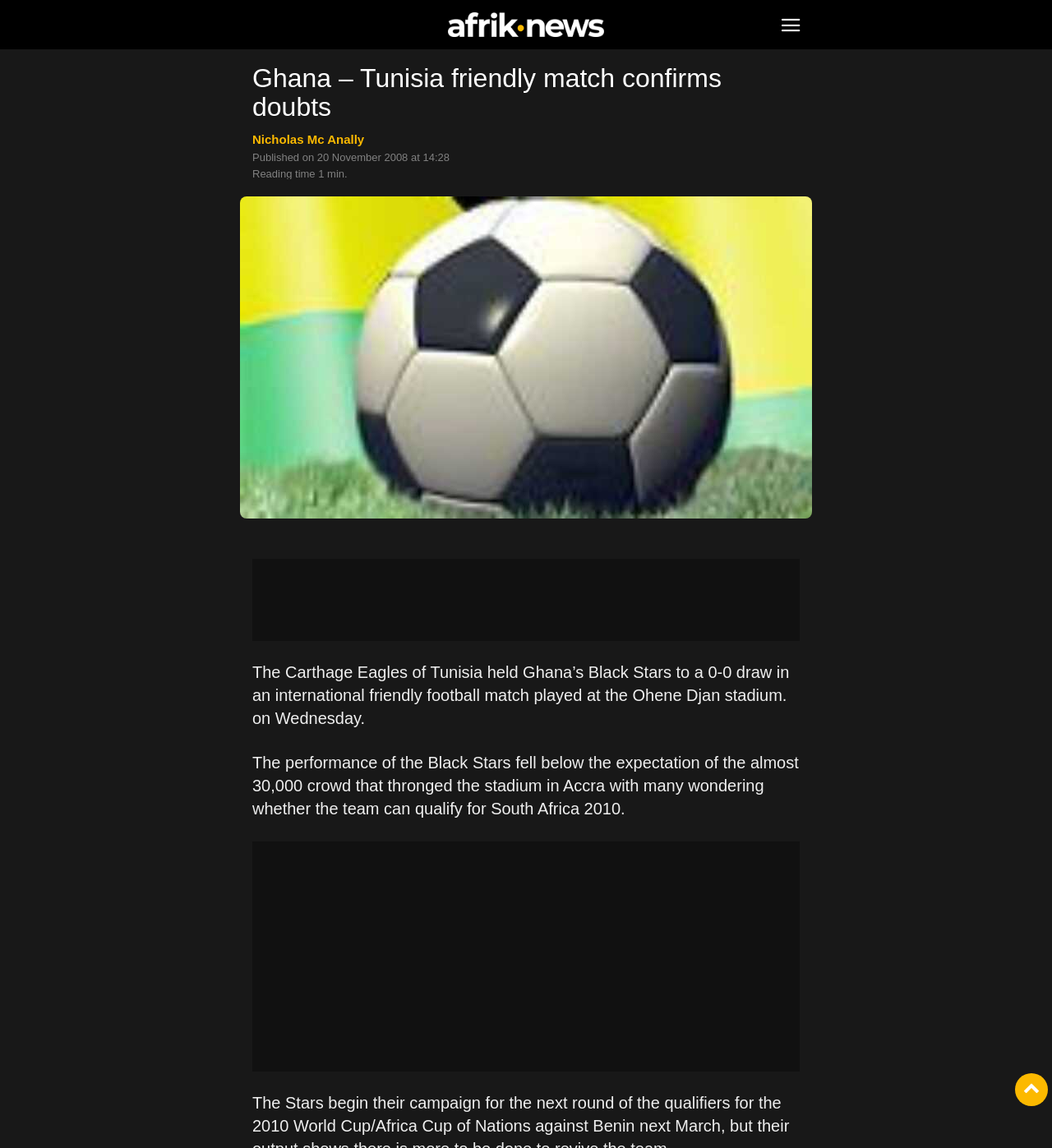What is the date when the article was published?
Give a detailed and exhaustive answer to the question.

The publication date can be found in the header section of the webpage, where it is stated as 'Published on 20 November 2008 at 14:28'.